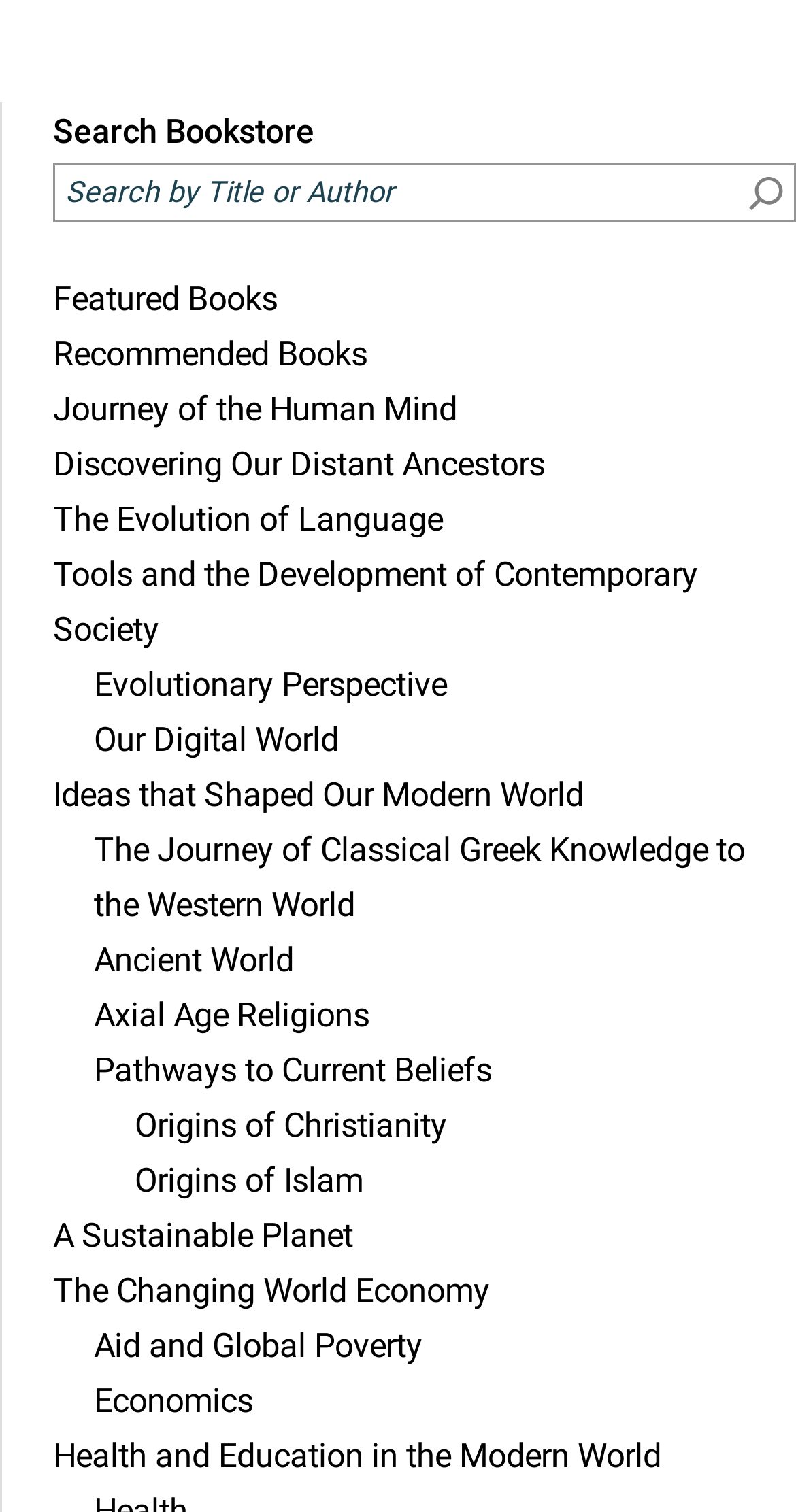Provide a short answer using a single word or phrase for the following question: 
What is the first link on the webpage?

Featured Books